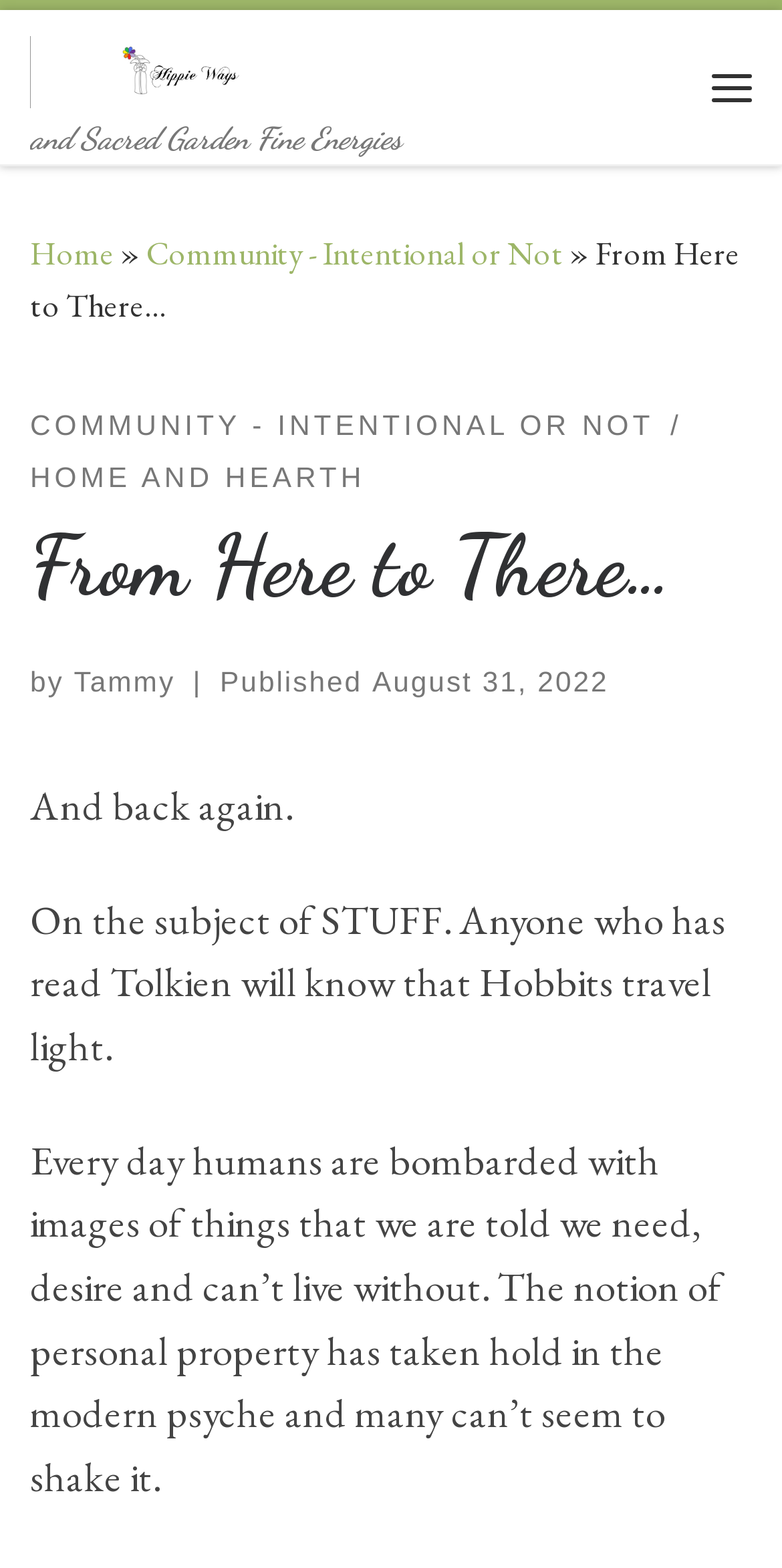Locate the bounding box coordinates of the clickable region necessary to complete the following instruction: "Go to the 'Home' page". Provide the coordinates in the format of four float numbers between 0 and 1, i.e., [left, top, right, bottom].

[0.038, 0.149, 0.146, 0.176]